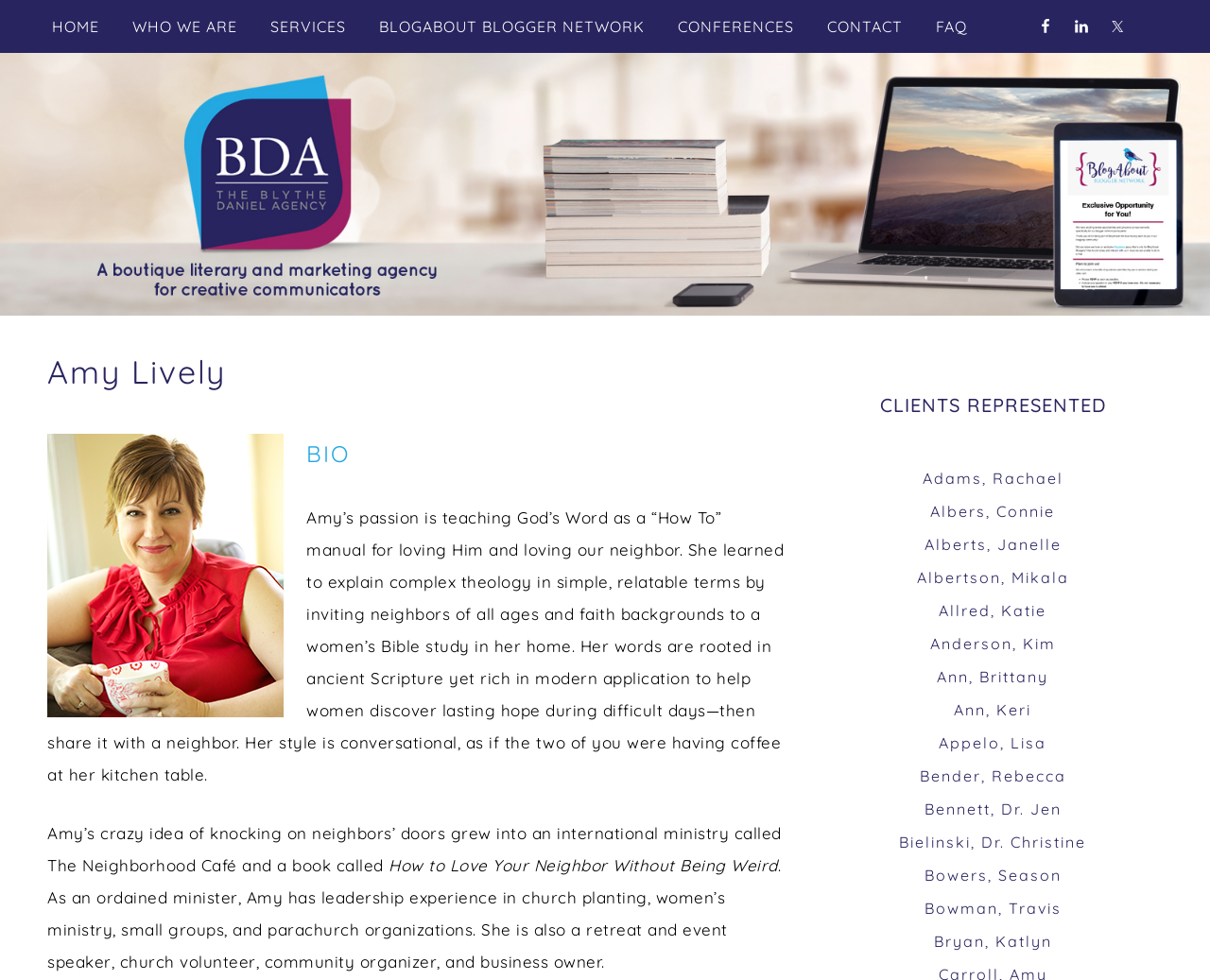Please determine the bounding box coordinates of the clickable area required to carry out the following instruction: "Click on HOME". The coordinates must be four float numbers between 0 and 1, represented as [left, top, right, bottom].

[0.031, 0.0, 0.094, 0.054]